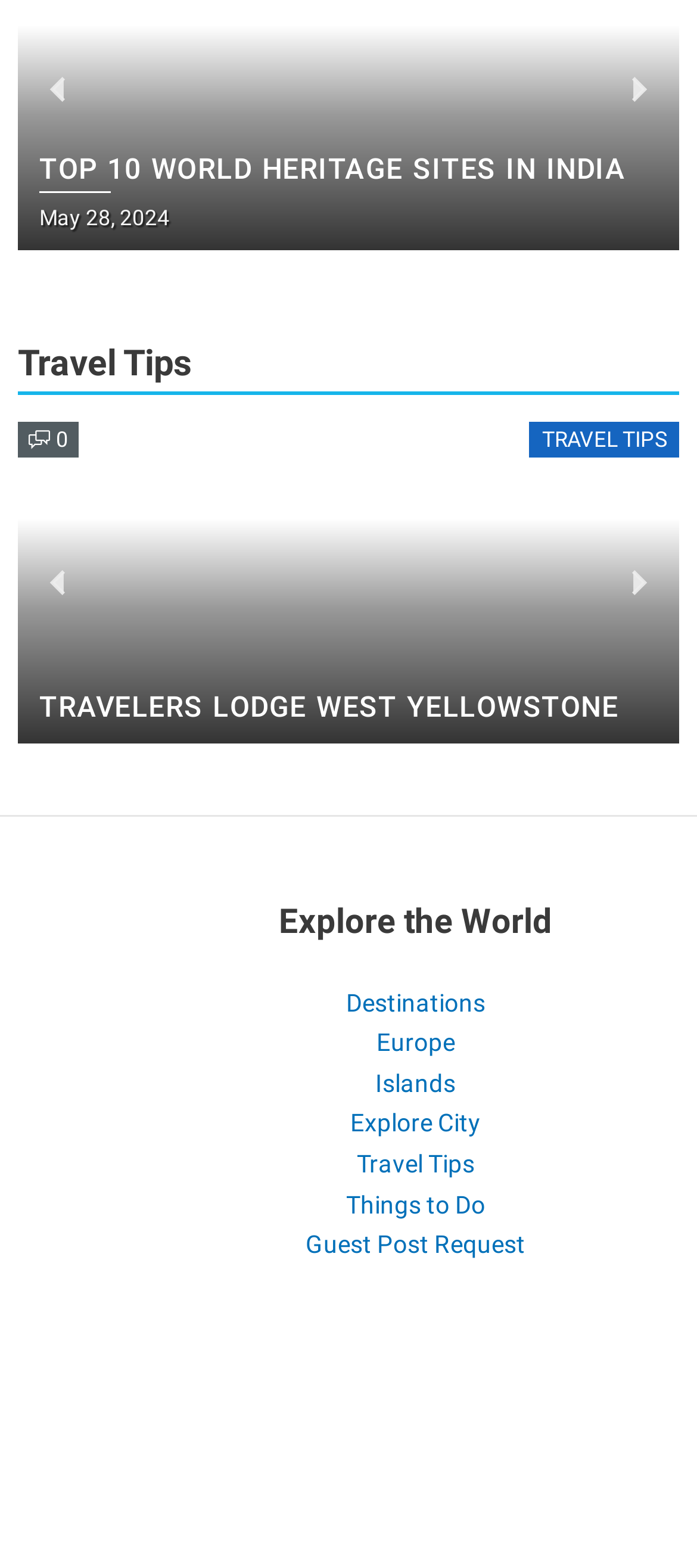Please answer the following query using a single word or phrase: 
What is the category of the article?

Travel Tips